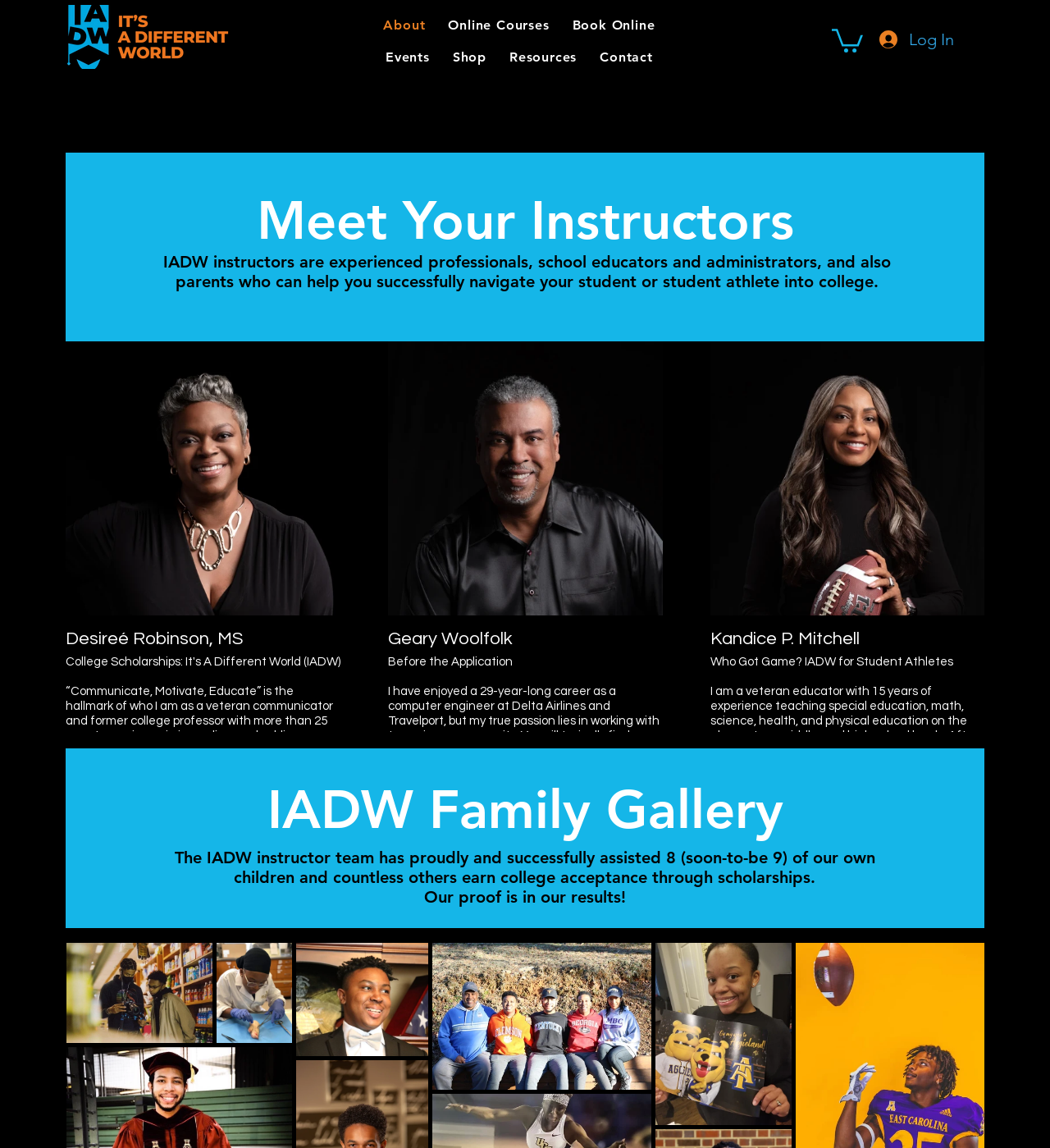Answer the following inquiry with a single word or phrase:
What is the profession of Kandice P. Mitchell?

Educator